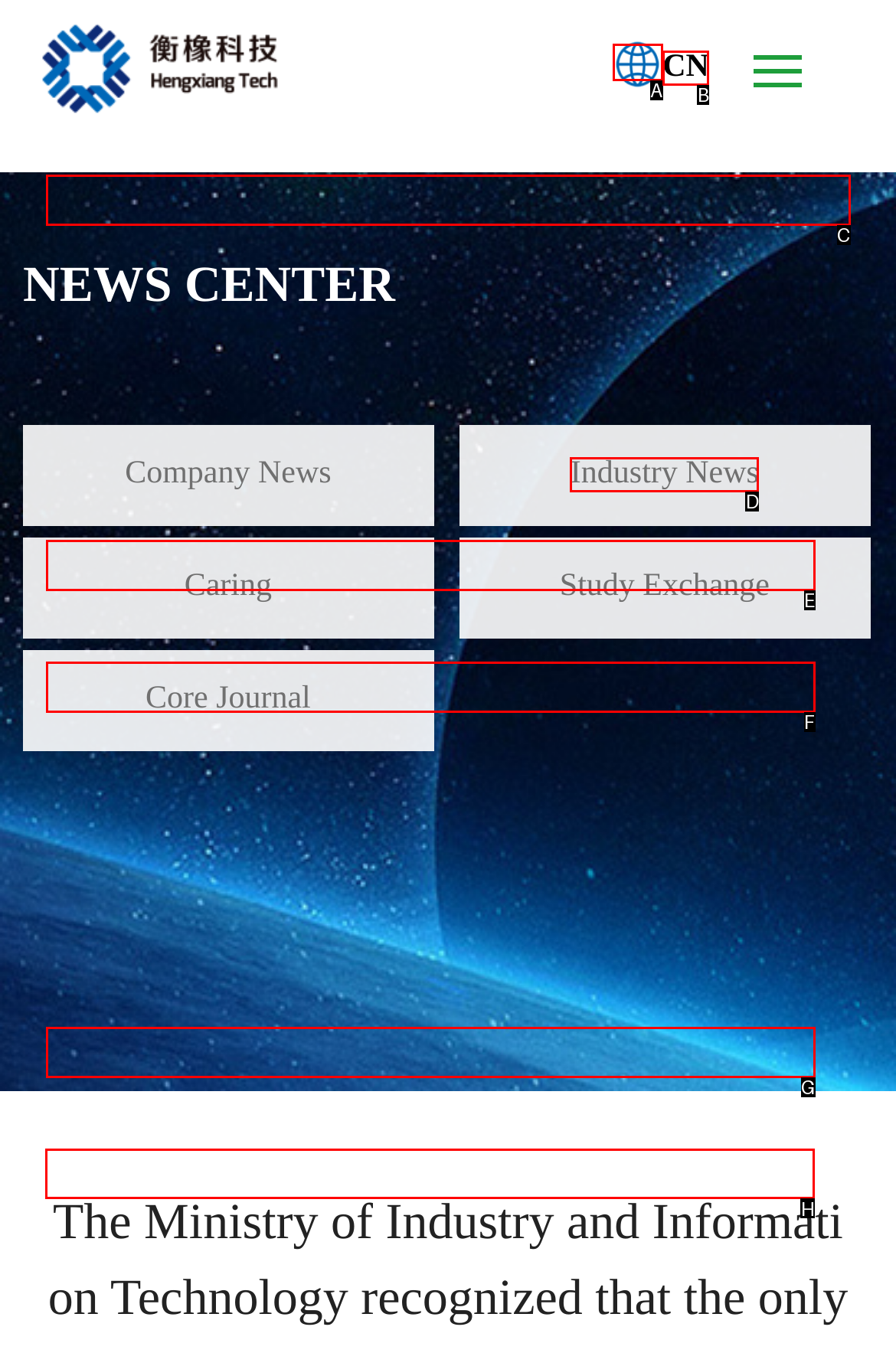Identify the correct UI element to click for this instruction: contact us
Respond with the appropriate option's letter from the provided choices directly.

H